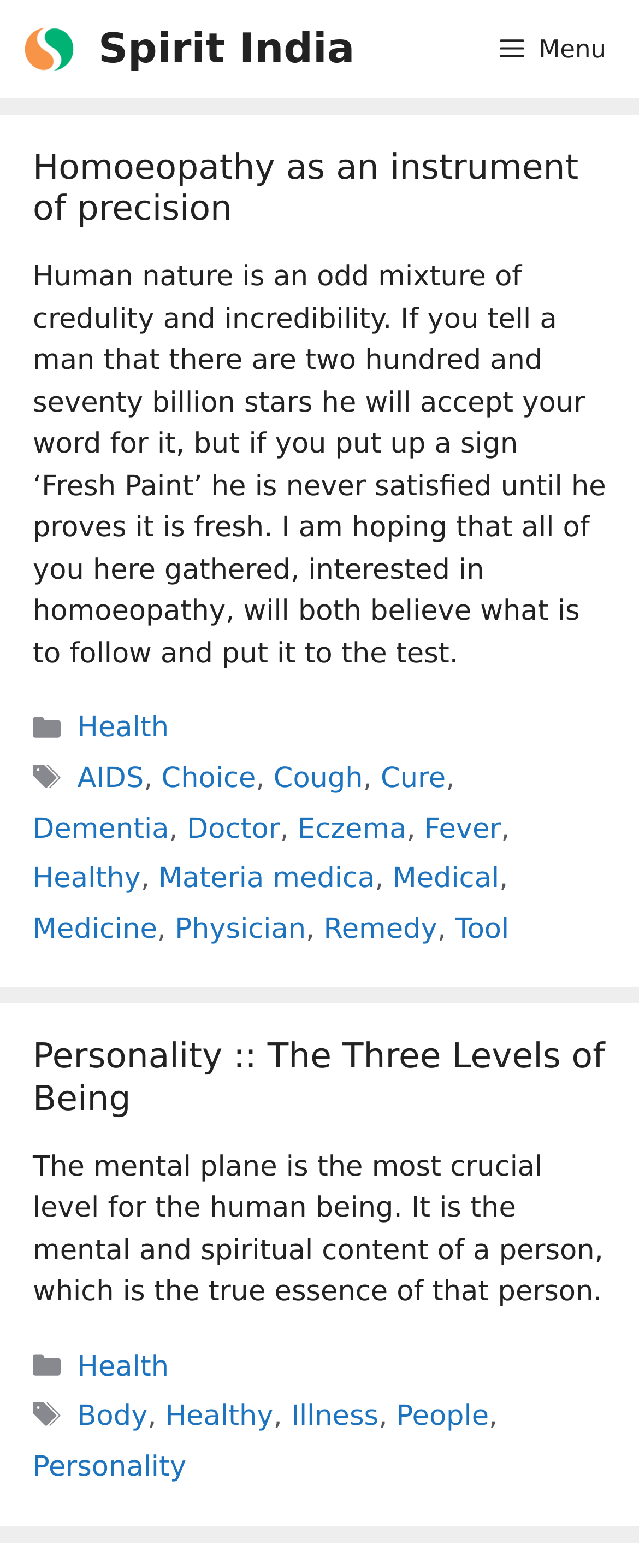Given the element description, predict the bounding box coordinates in the format (top-left x, top-left y, bottom-right x, bottom-right y), using floating point numbers between 0 and 1: Menu

[0.73, 0.0, 1.0, 0.063]